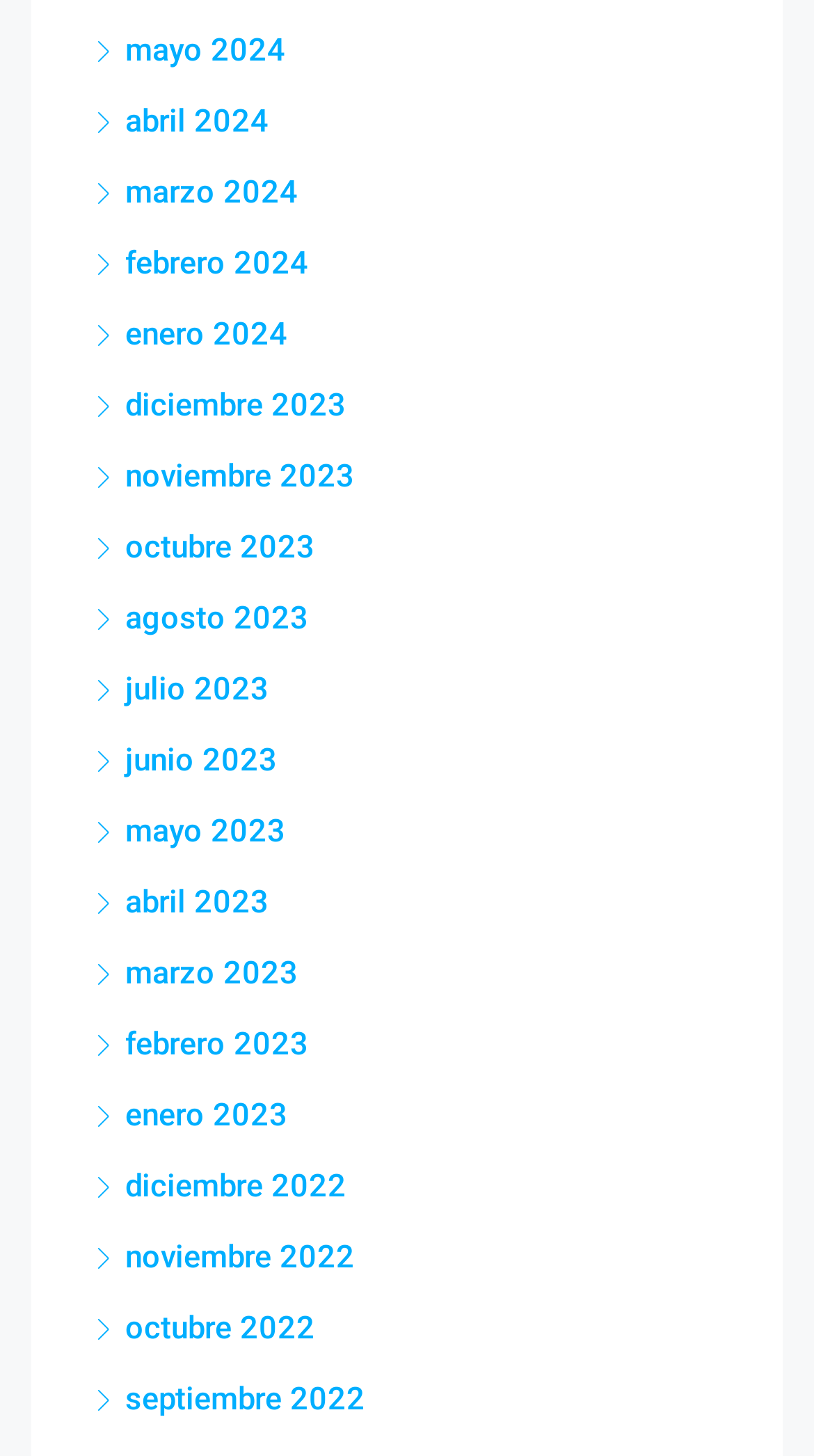Provide a one-word or one-phrase answer to the question:
How many months are listed for 2024?

5